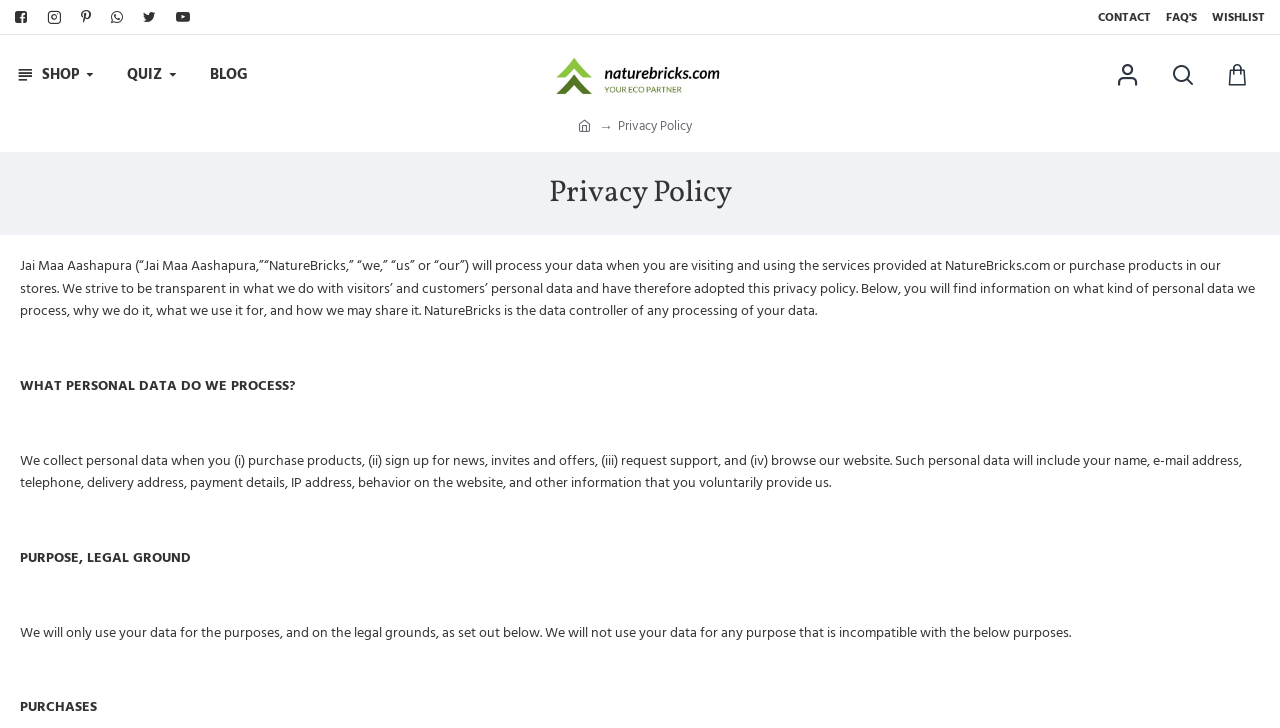Can you pinpoint the bounding box coordinates for the clickable element required for this instruction: "Click the SHOP link"? The coordinates should be four float numbers between 0 and 1, i.e., [left, top, right, bottom].

[0.008, 0.048, 0.081, 0.158]